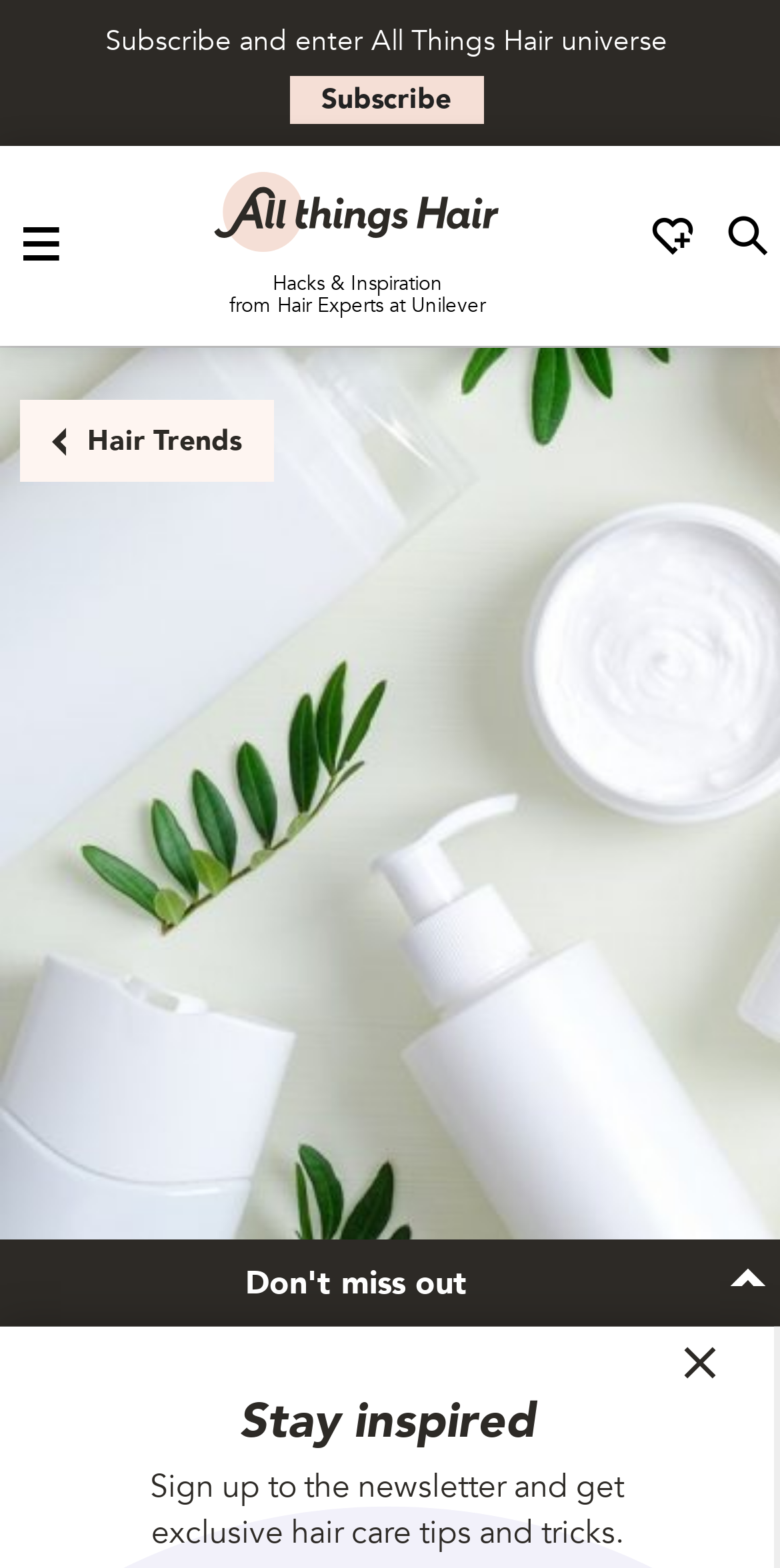Point out the bounding box coordinates of the section to click in order to follow this instruction: "Don't miss out".

[0.0, 0.791, 1.0, 0.847]